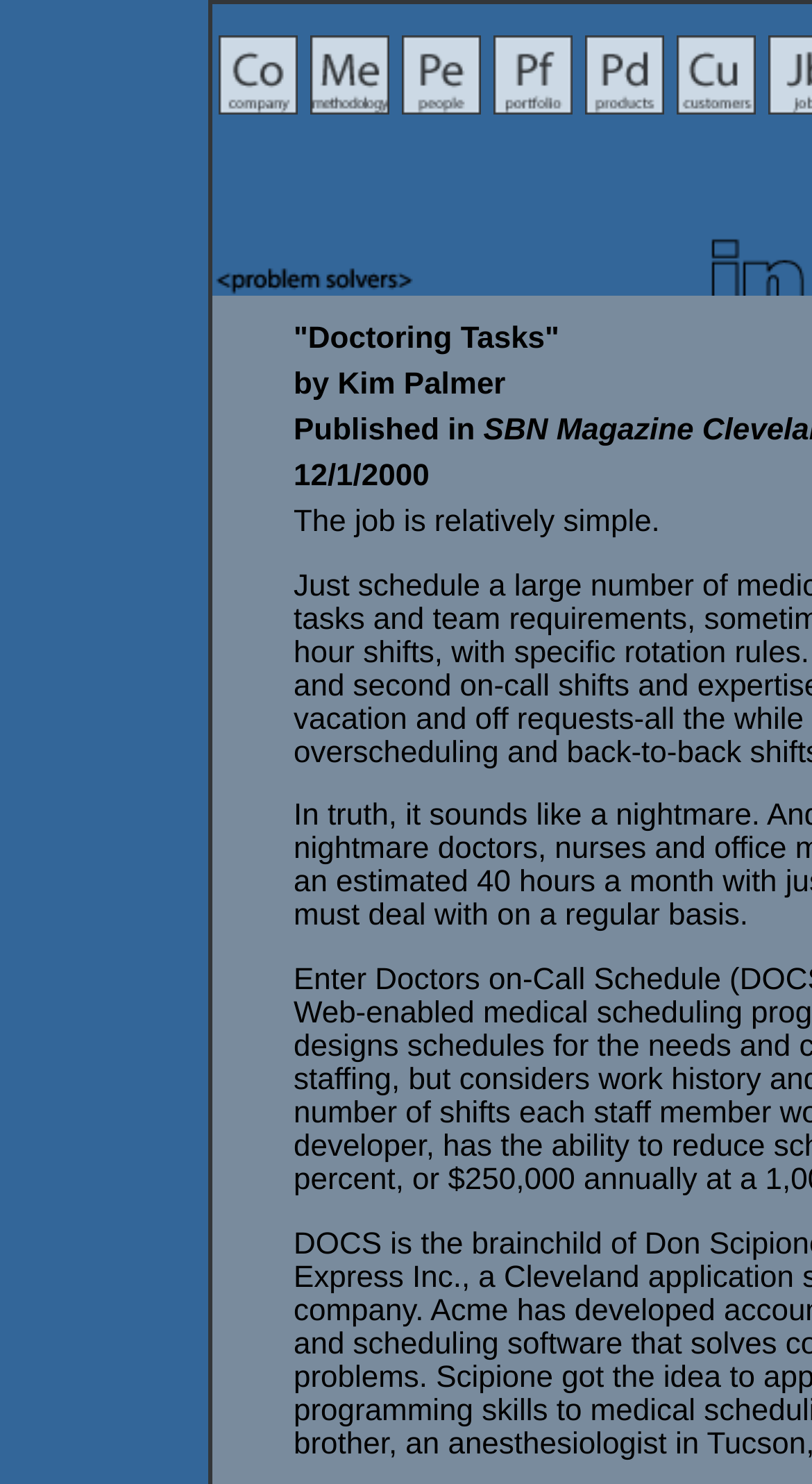Answer the question in one word or a short phrase:
How many menu items are there?

5